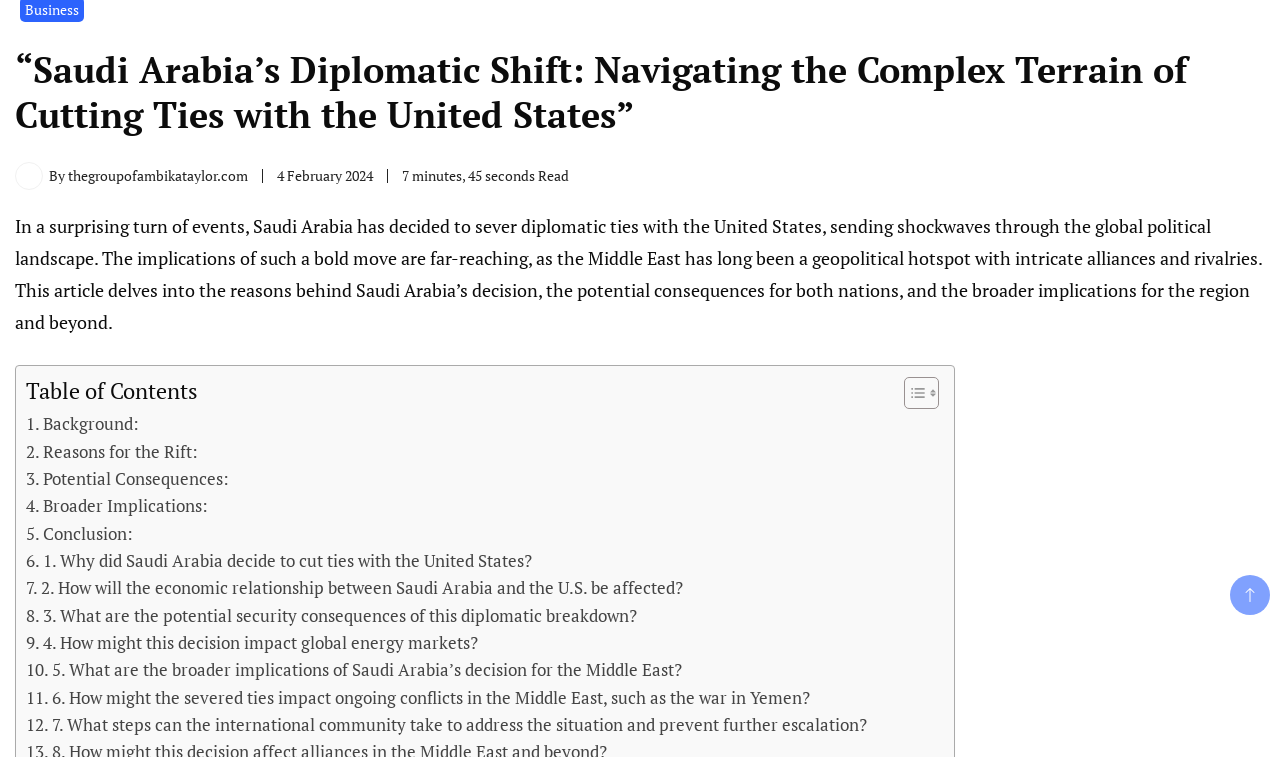Extract the bounding box of the UI element described as: "4 February 20244 February 2024".

[0.216, 0.22, 0.291, 0.245]